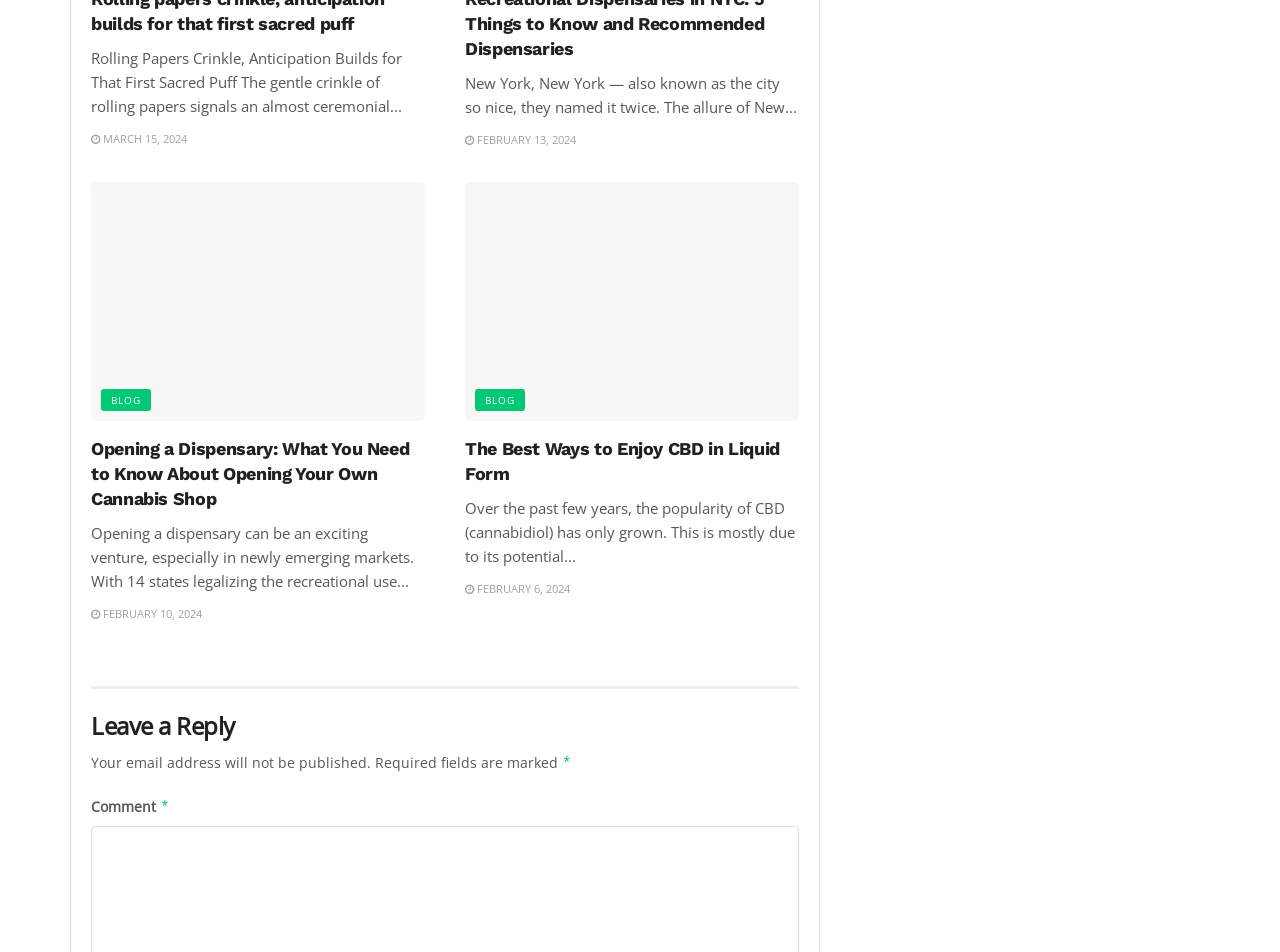Given the element description: "parent_node: BLOG", predict the bounding box coordinates of this UI element. The coordinates must be four float numbers between 0 and 1, given as [left, top, right, bottom].

[0.071, 0.191, 0.332, 0.442]